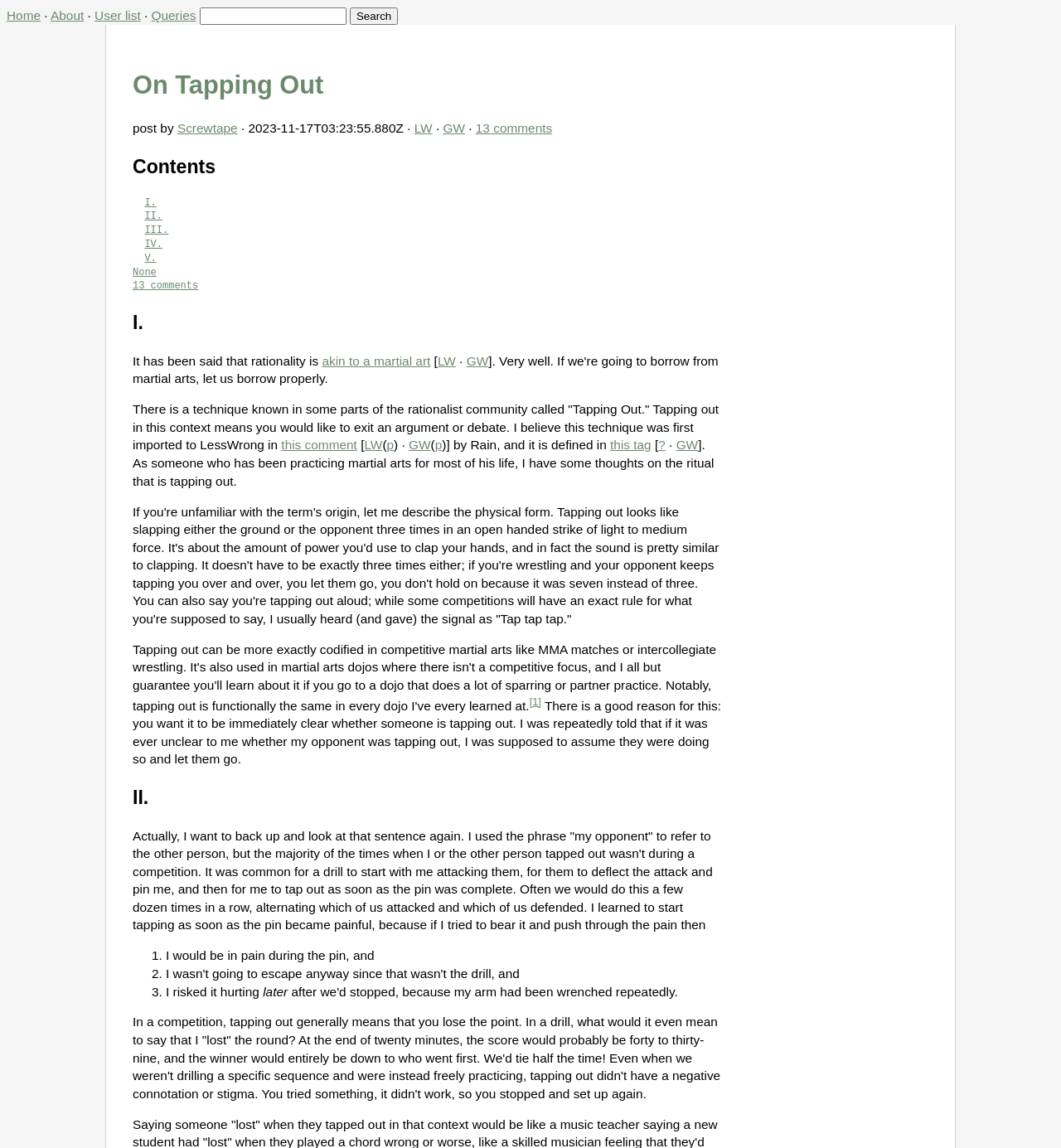Who is the author of the article?
Please give a detailed and elaborate explanation in response to the question.

The author of the article can be found in the link element with the text 'Screwtape' which is located below the title of the article.